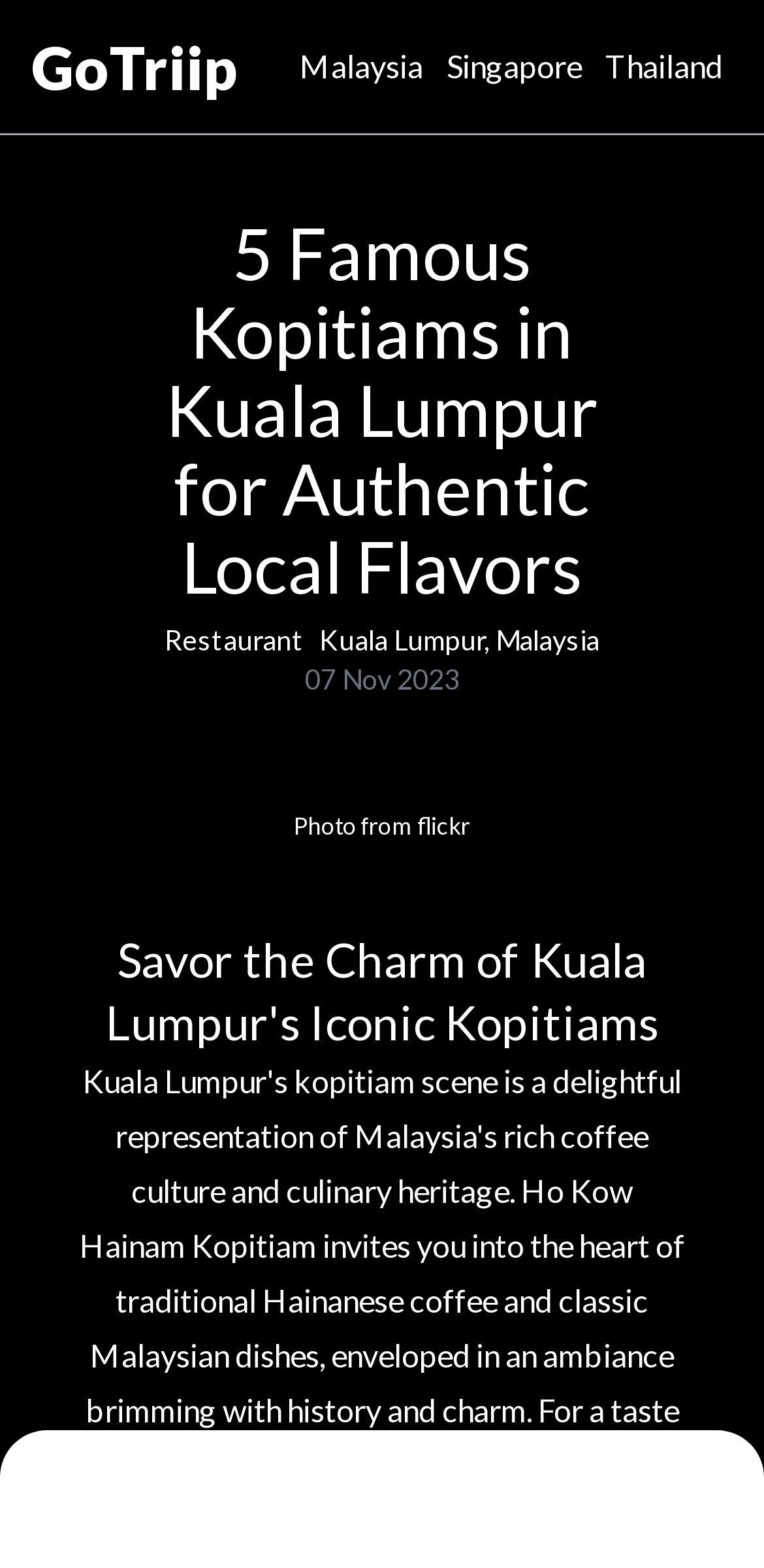Explain in detail what you observe on this webpage.

The webpage is about exploring the best kopitiams in Kuala Lumpur for an authentic local experience. At the top left, there is a link to the website's homepage, "GoTriip", followed by links to other countries, "Malaysia", "Singapore", and "Thailand", aligned horizontally. 

Below these links, a prominent heading "5 Famous Kopitiams in Kuala Lumpur for Authentic Local Flavors" occupies a significant portion of the top section. 

On the left side, there is a label "Restaurant" and a link to "Kuala Lumpur, Malaysia" positioned below it. To the right of the link, the date "07 Nov 2023" is displayed. 

A large image, titled "5 Famous Kopitiams in Kuala Lumpur for Authentic Local Flavors", takes up a significant portion of the page, spanning from the left to the right side. Below the image, there is a caption "Photo from" and a button labeled "flickr". 

Further down, a heading "Savor the Charm of Kuala Lumpur's Iconic Kopitiams" is centered on the page, likely introducing the main content of the webpage.